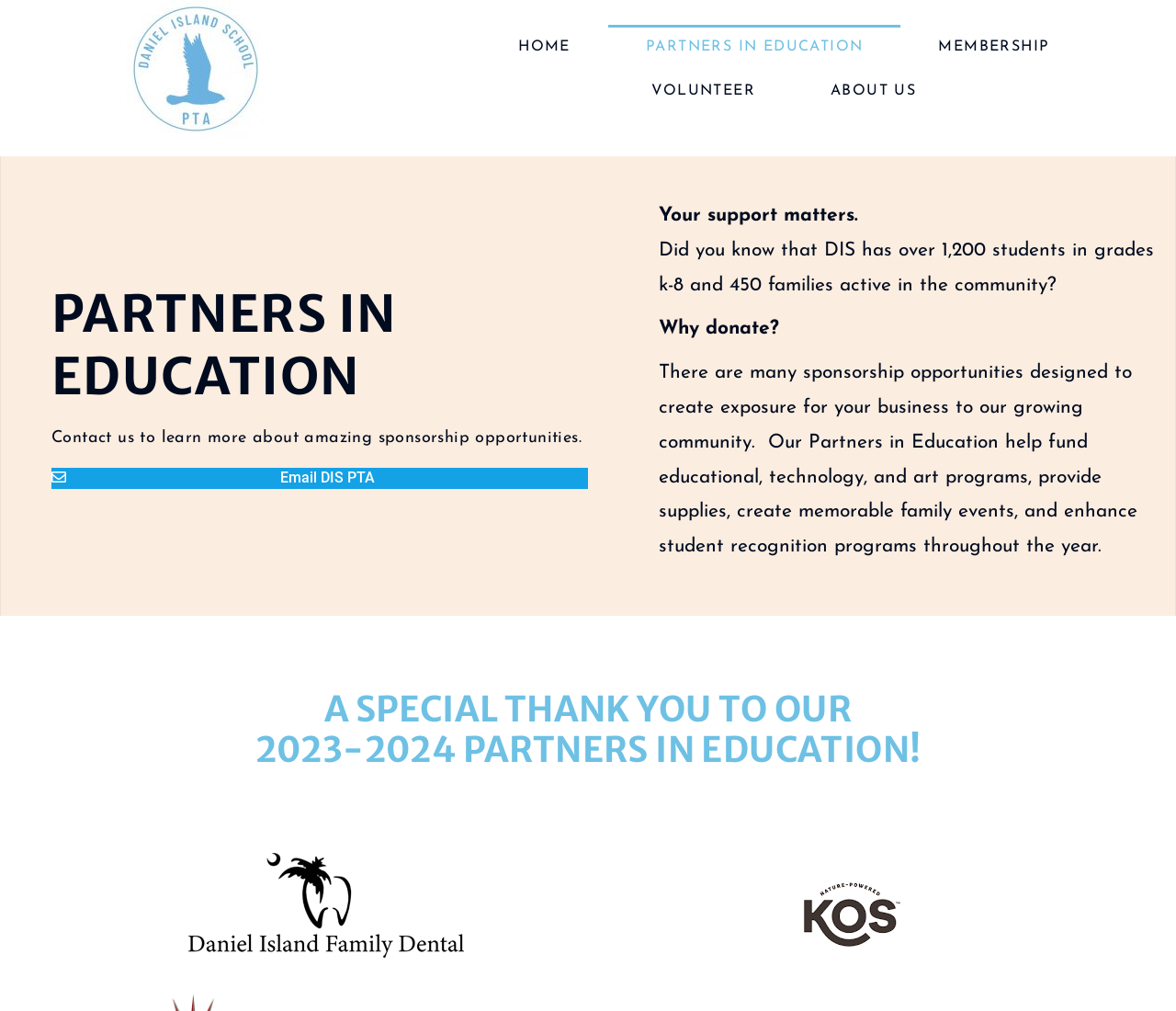Identify the headline of the webpage and generate its text content.

PARTNERS IN EDUCATION